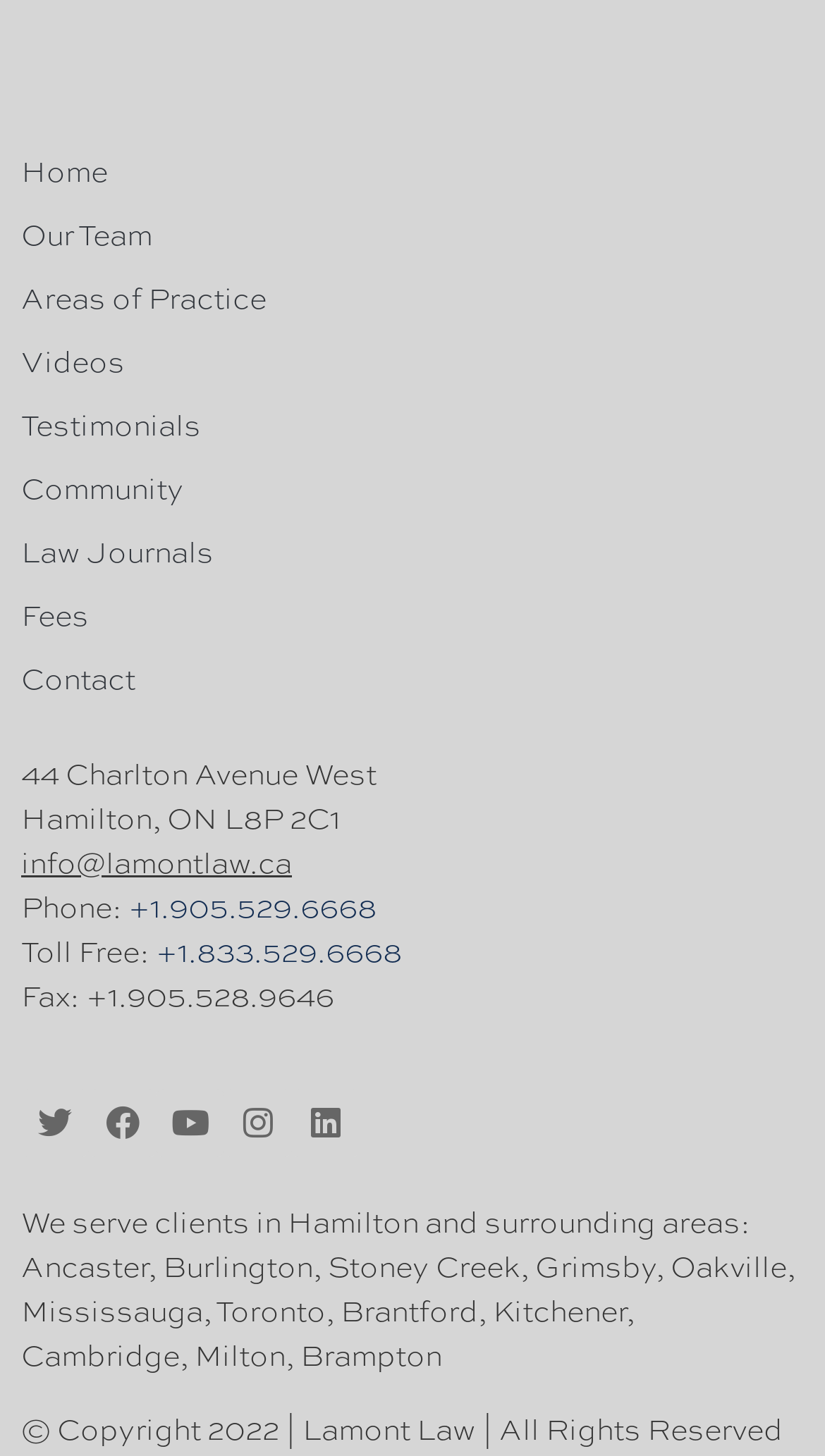Find the bounding box coordinates of the element you need to click on to perform this action: 'Click the Twitter link'. The coordinates should be represented by four float values between 0 and 1, in the format [left, top, right, bottom].

[0.026, 0.748, 0.108, 0.794]